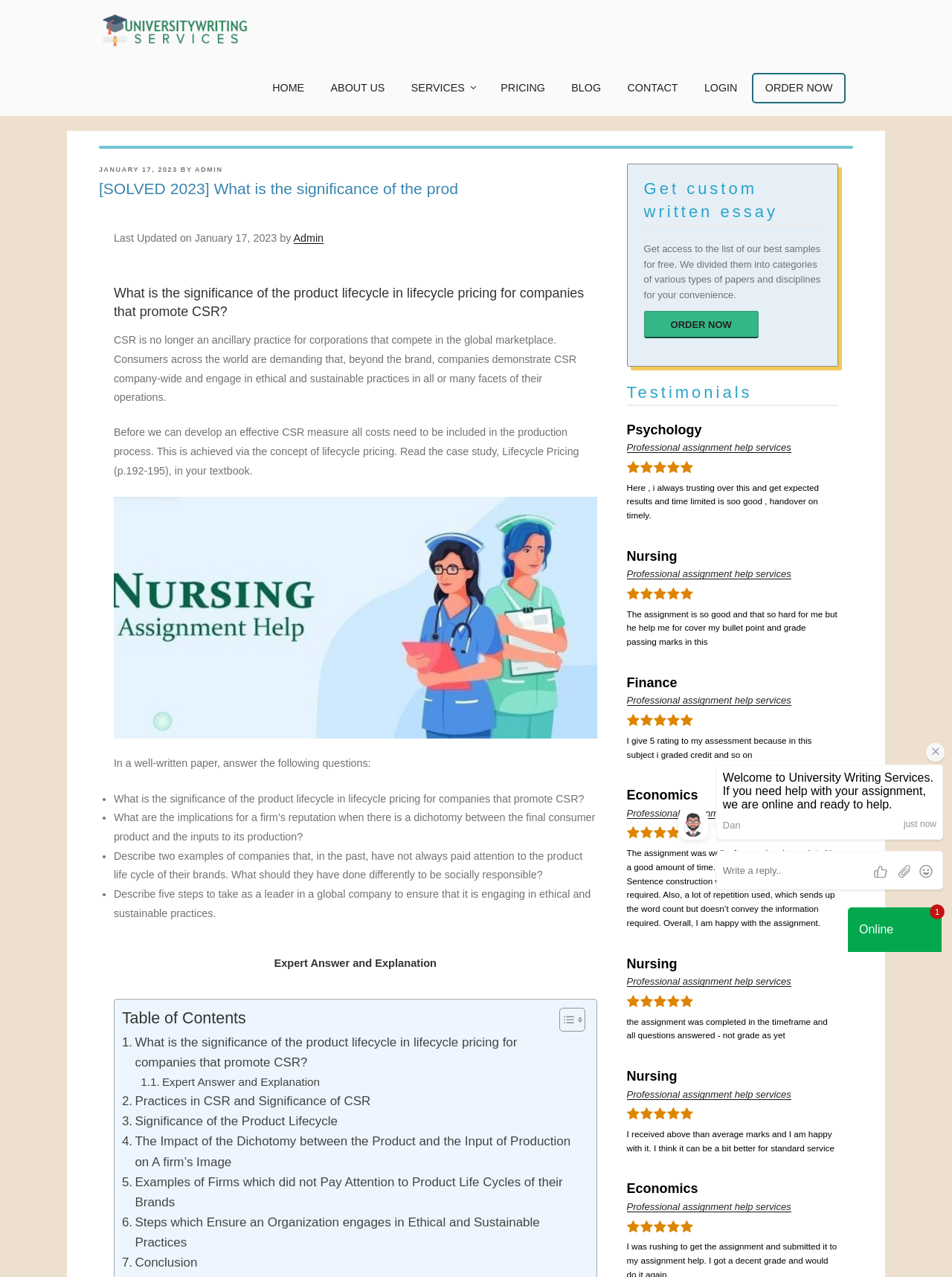Predict the bounding box coordinates of the UI element that matches this description: "alt="University Writing Services"". The coordinates should be in the format [left, top, right, bottom] with each value between 0 and 1.

[0.104, 0.004, 0.302, 0.051]